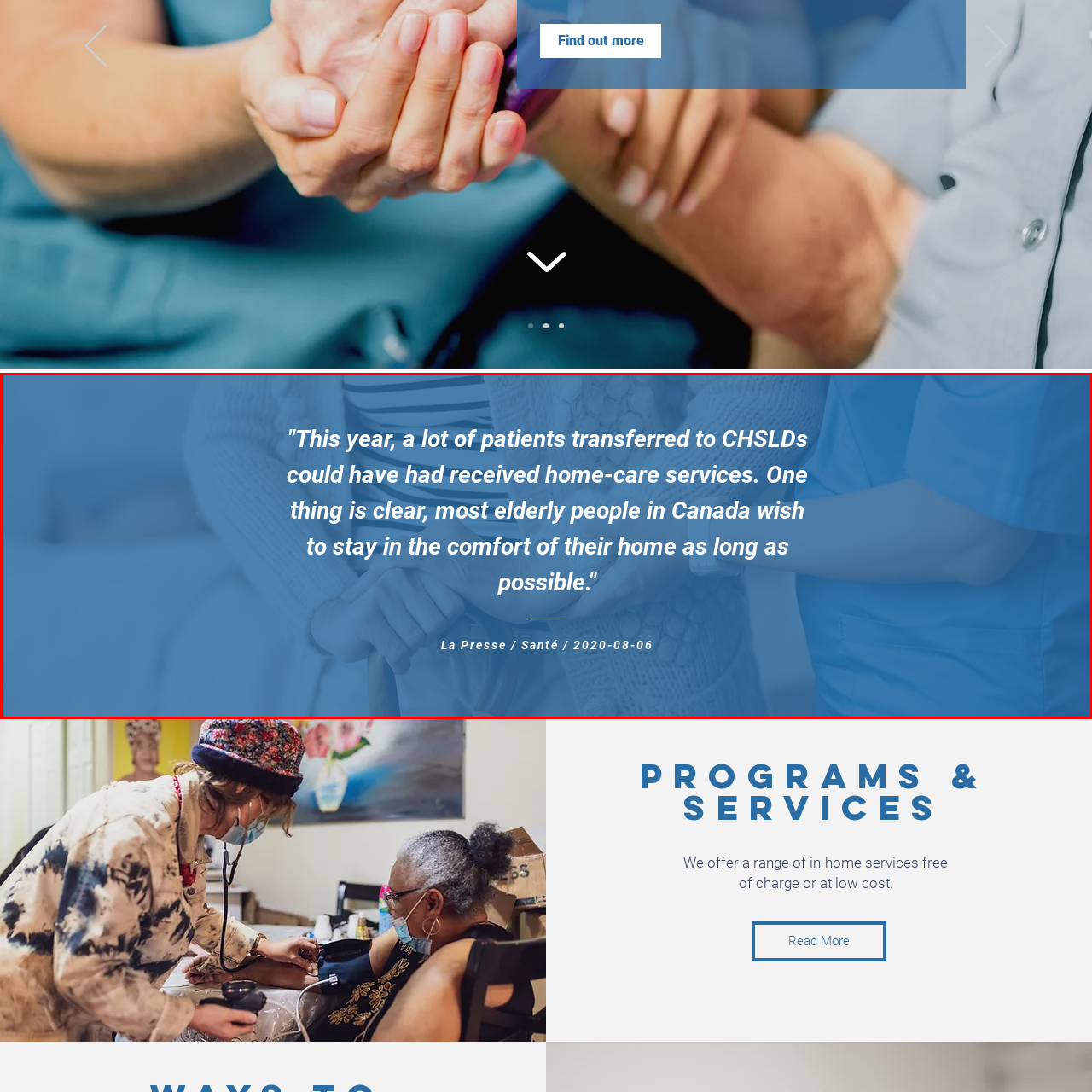Focus on the section within the red boundary and provide a detailed description.

The image captures a close-up of a patient and a caregiver's hands, symbolizing connection and care in a healthcare setting. The background features a soothing blue tone, enhancing the comforting theme of home care. Overlayed on the image is a poignant quote discussing the challenges faced by elderly patients in Canada, emphasizing their desire to remain in the comfort of their own homes rather than transitioning to long-term care facilities (CHSLDs). The quote highlights the pressing need for accessible home-care services, reinforcing the narrative of dignity and choice in elder care. The source of this insightful commentary is attributed to La Presse Santé, dated August 6, 2020.